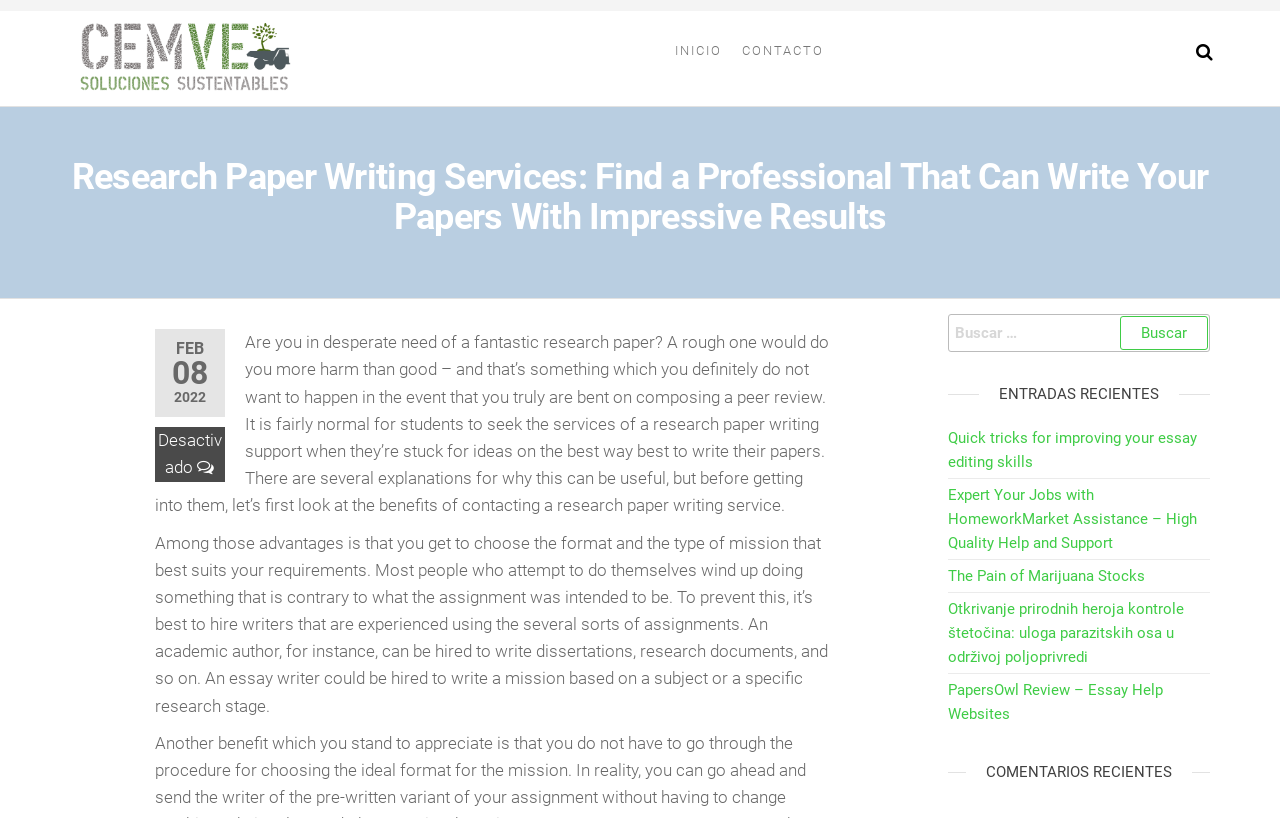Identify and provide the bounding box for the element described by: "parent_node: Buscar: value="Buscar"".

[0.875, 0.387, 0.944, 0.428]